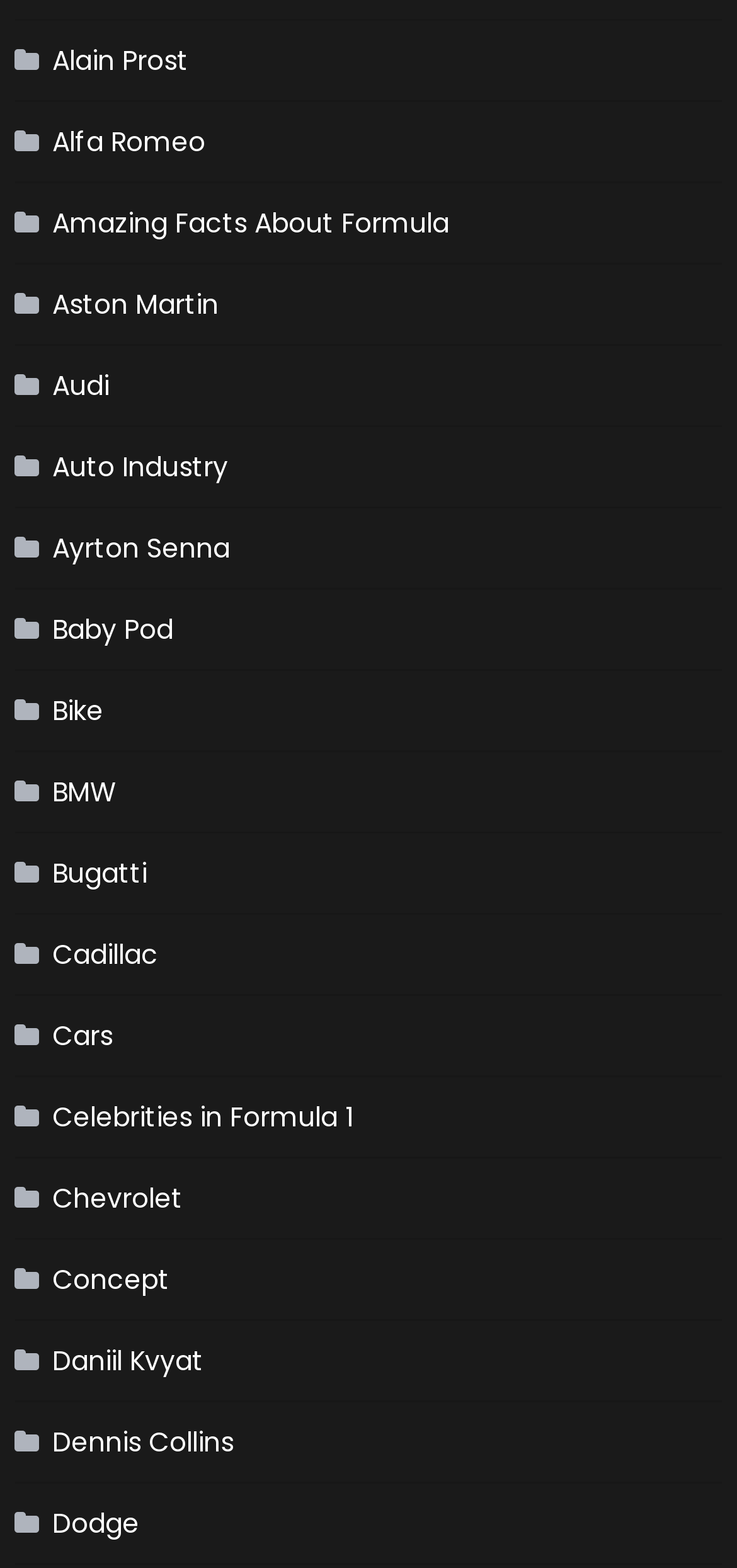Please answer the following question using a single word or phrase: 
What is the last link on the webpage?

Dodge